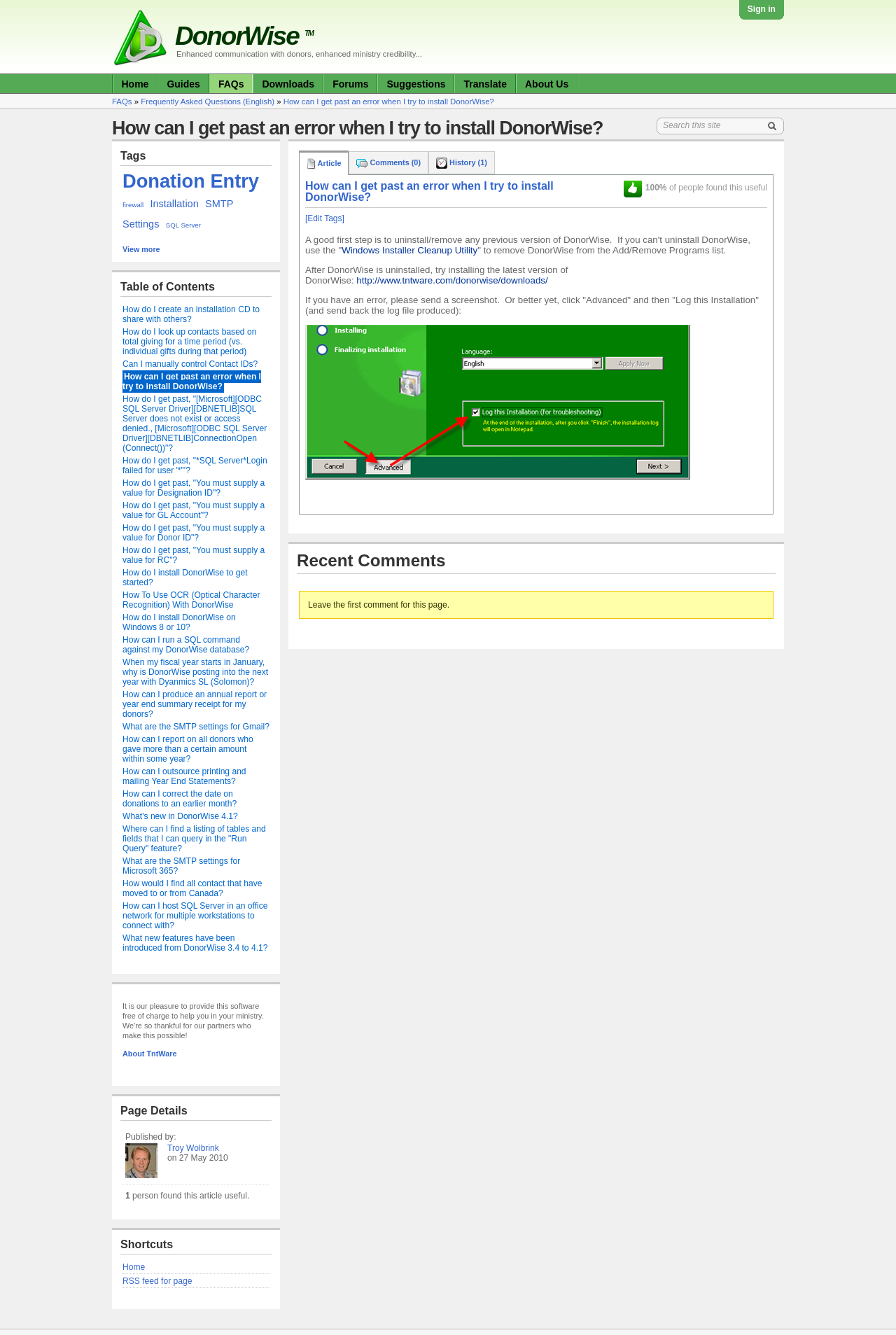Determine the bounding box coordinates of the element's region needed to click to follow the instruction: "Read How can I get past an error when I try to install DonorWise?". Provide these coordinates as four float numbers between 0 and 1, formatted as [left, top, right, bottom].

[0.316, 0.073, 0.551, 0.079]